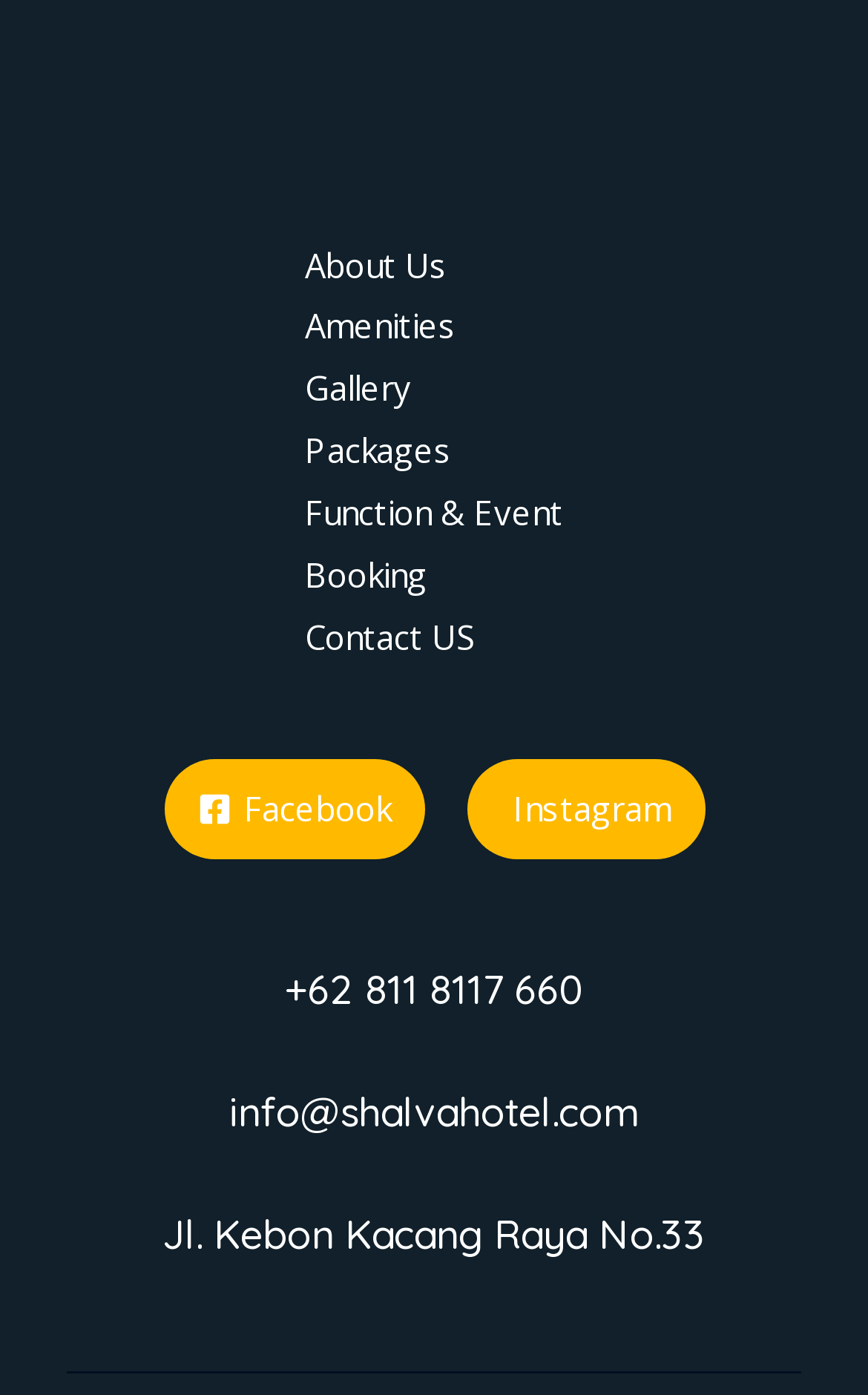Respond to the following question with a brief word or phrase:
What is the name of the hotel?

Shalva Hotel